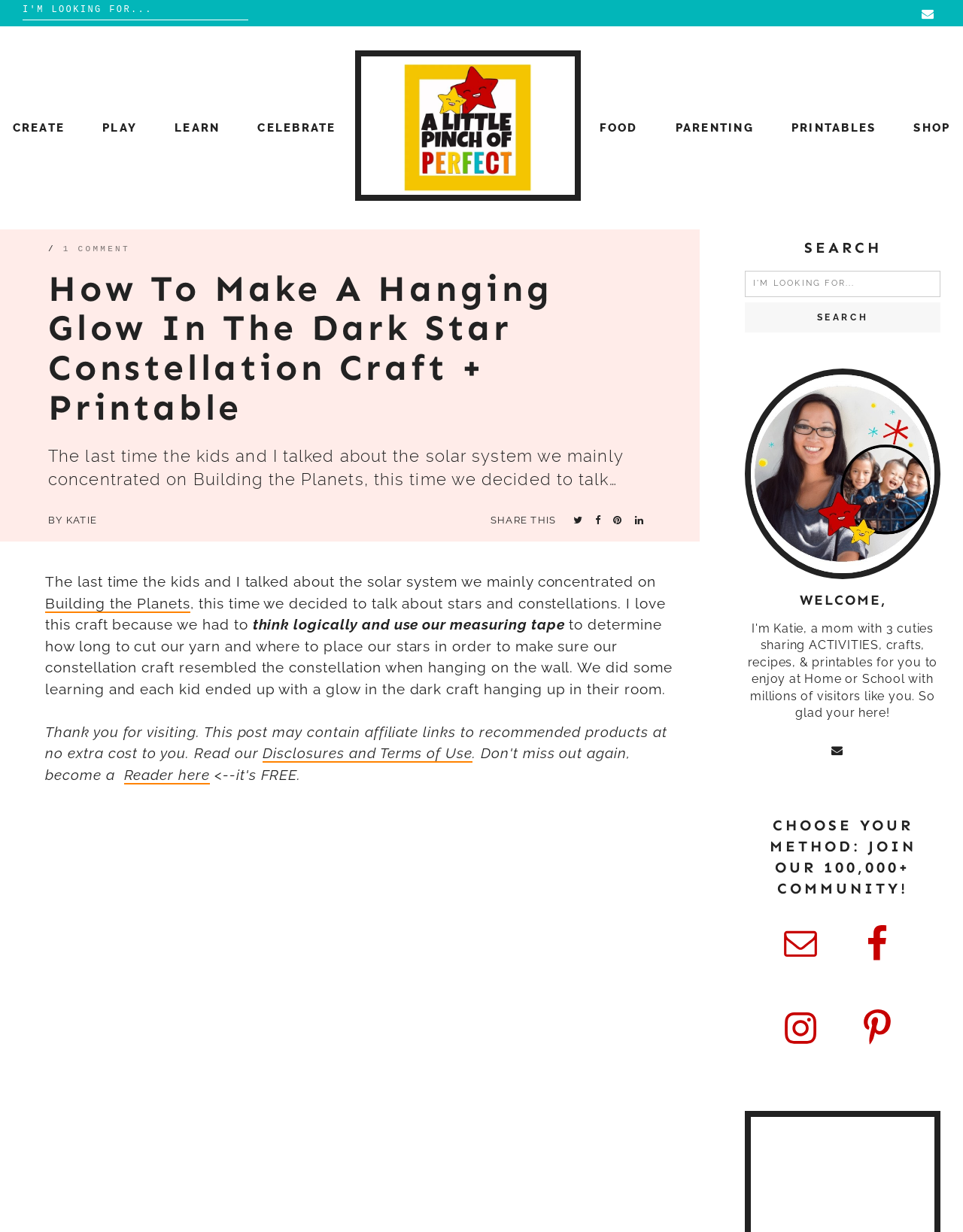Determine the coordinates of the bounding box for the clickable area needed to execute this instruction: "Search for something".

[0.023, 0.001, 0.258, 0.016]